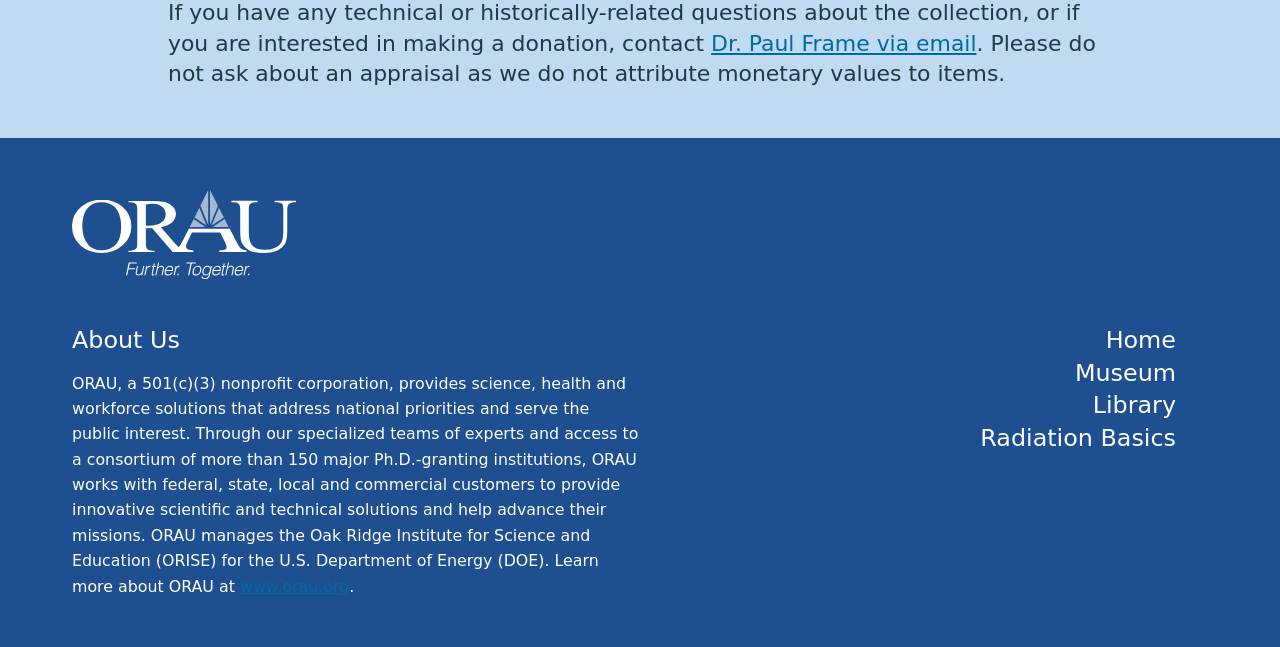What is the name of the organization?
Answer the question with a single word or phrase, referring to the image.

ORAU